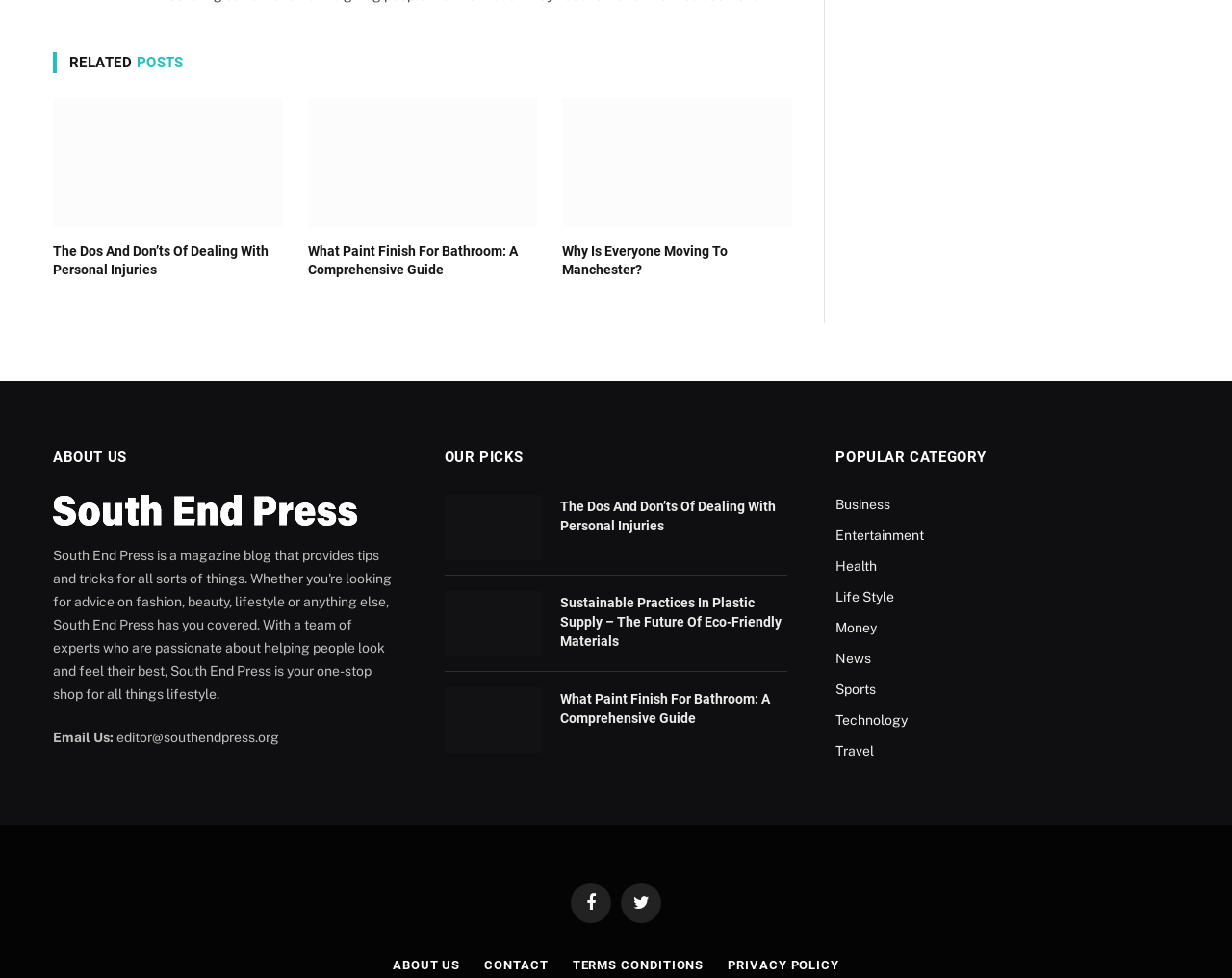Determine the bounding box coordinates of the clickable element necessary to fulfill the instruction: "Add to cart". Provide the coordinates as four float numbers within the 0 to 1 range, i.e., [left, top, right, bottom].

None